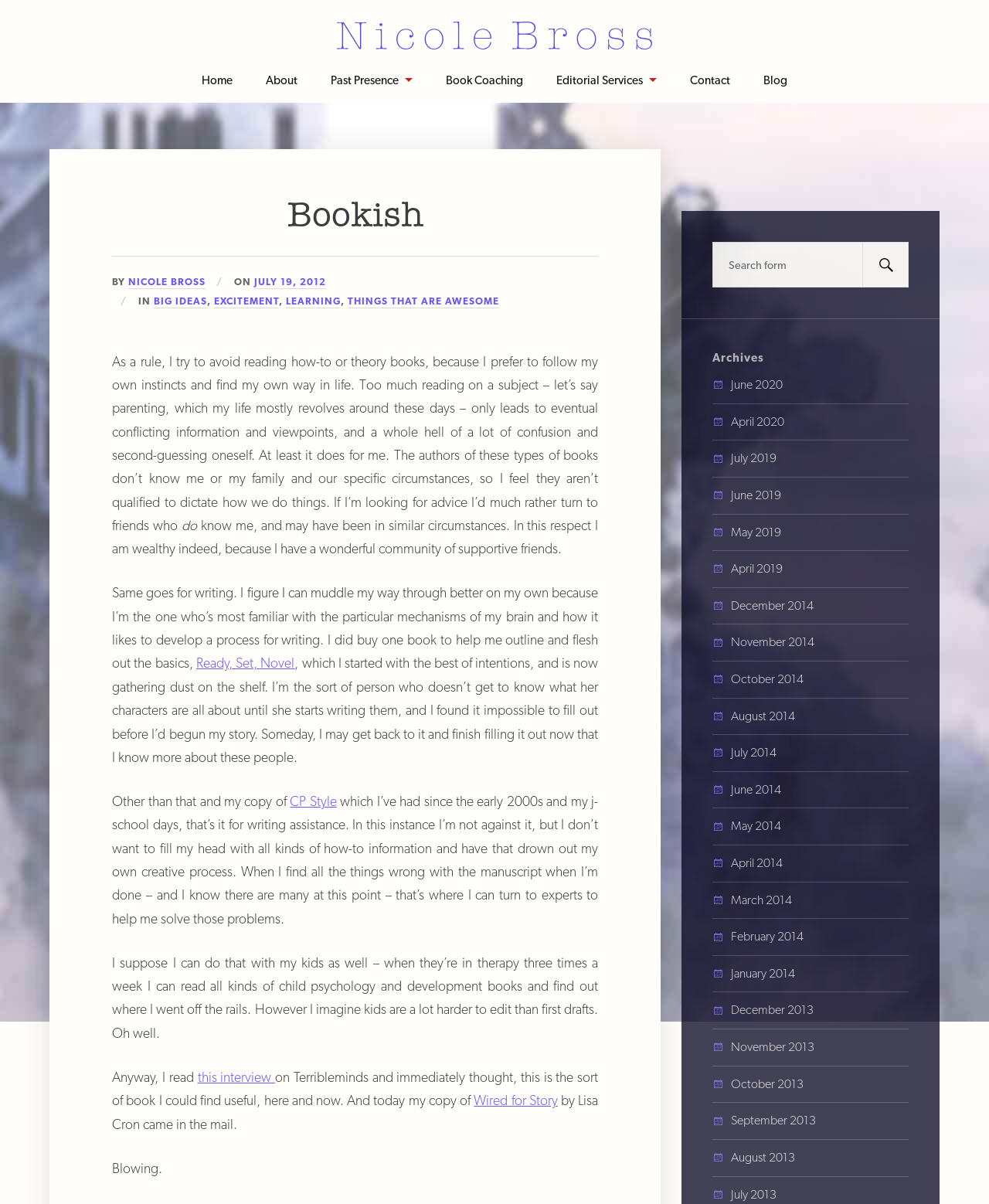Examine the image and give a thorough answer to the following question:
How many search boxes are there on the page?

There is one search box located at the top right of the page, with a button that says 'Search'.